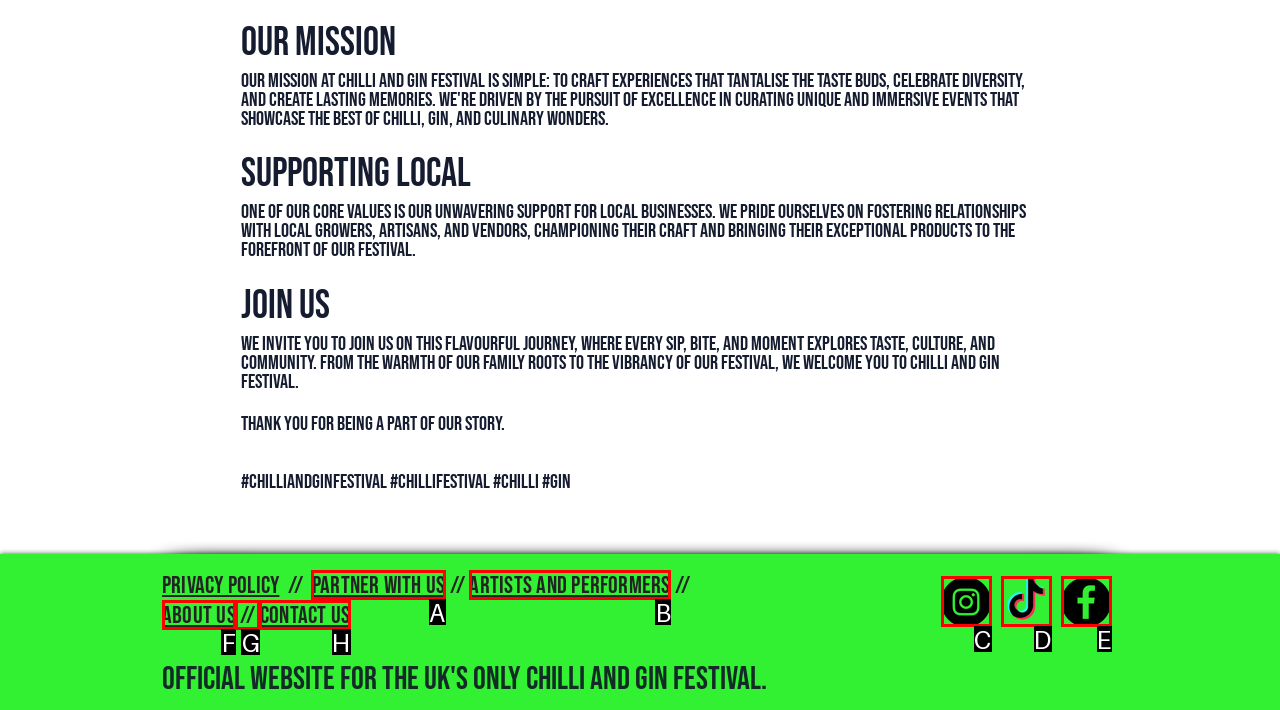Choose the HTML element that best fits the description: artists and PERFORMERS. Answer with the option's letter directly.

B